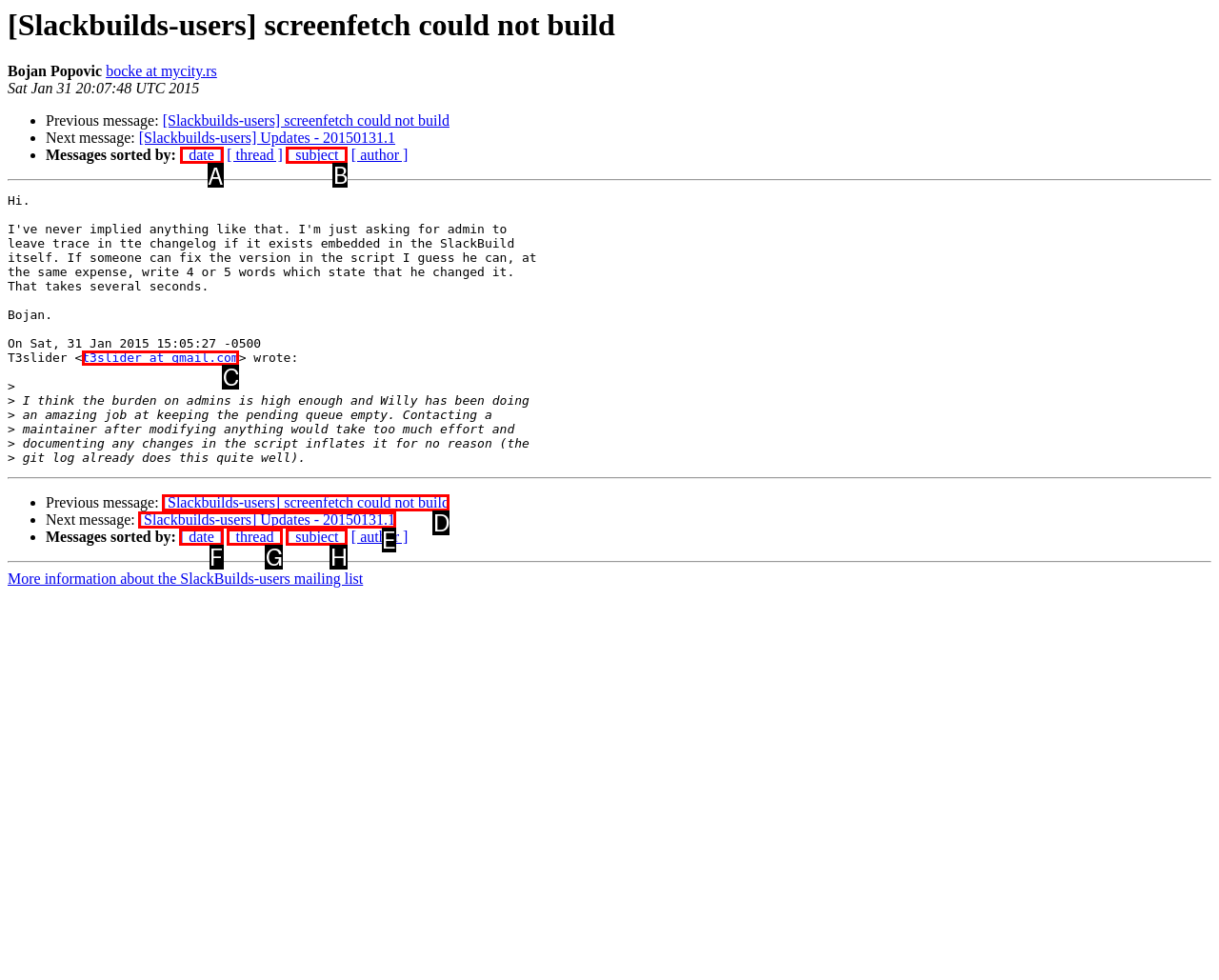Please identify the correct UI element to click for the task: Sort messages by date Respond with the letter of the appropriate option.

A